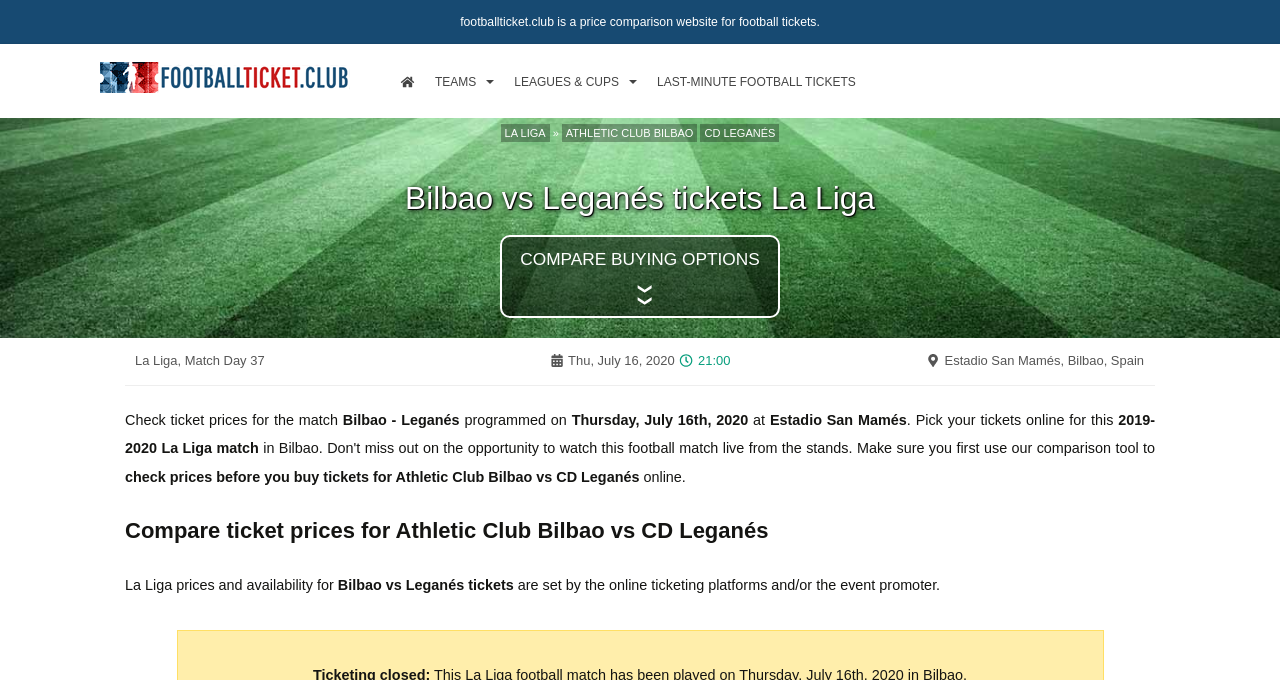Use a single word or phrase to respond to the question:
How many teams are listed under the 'TEAMS' section?

24